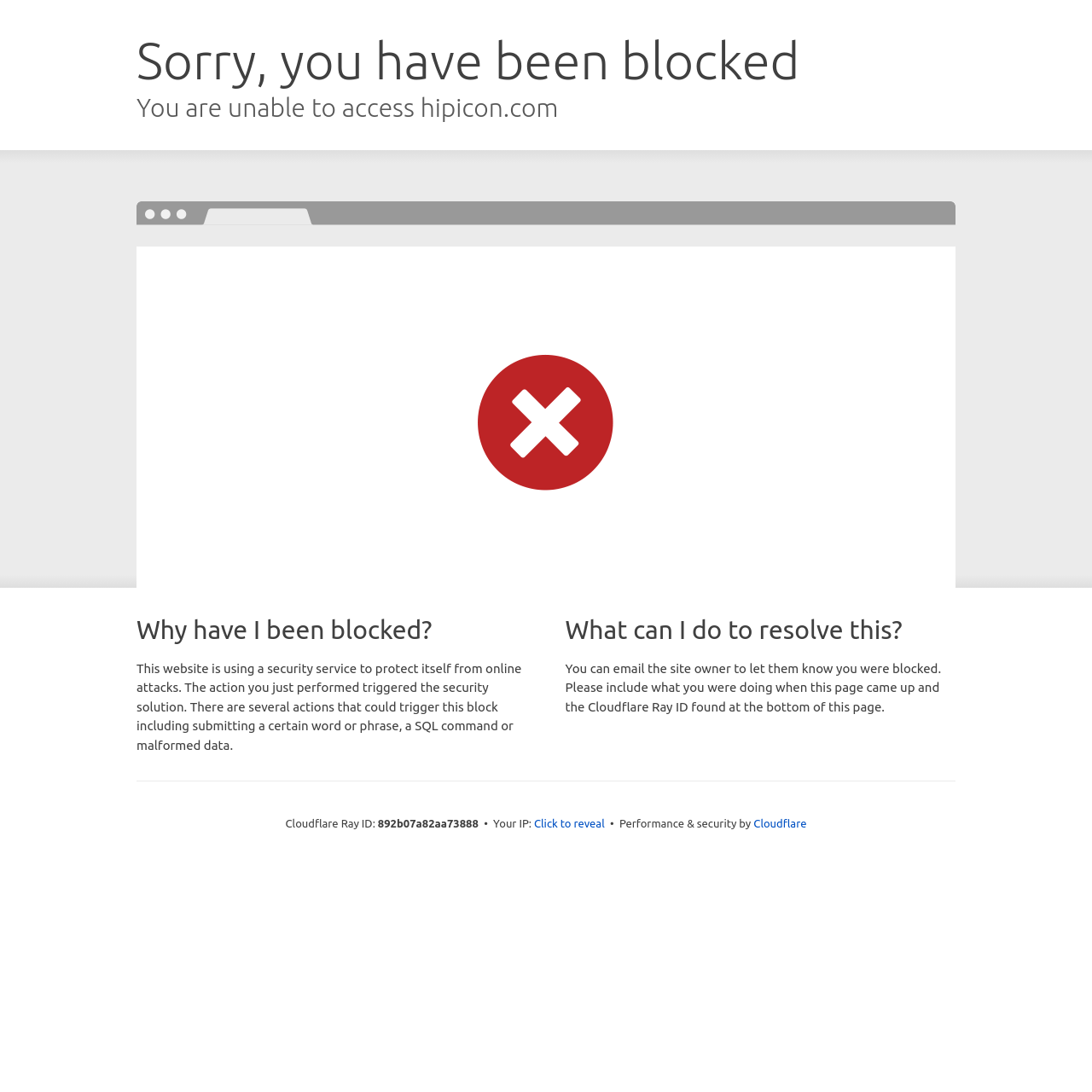Show the bounding box coordinates for the HTML element as described: "Cloudflare".

[0.69, 0.749, 0.739, 0.76]